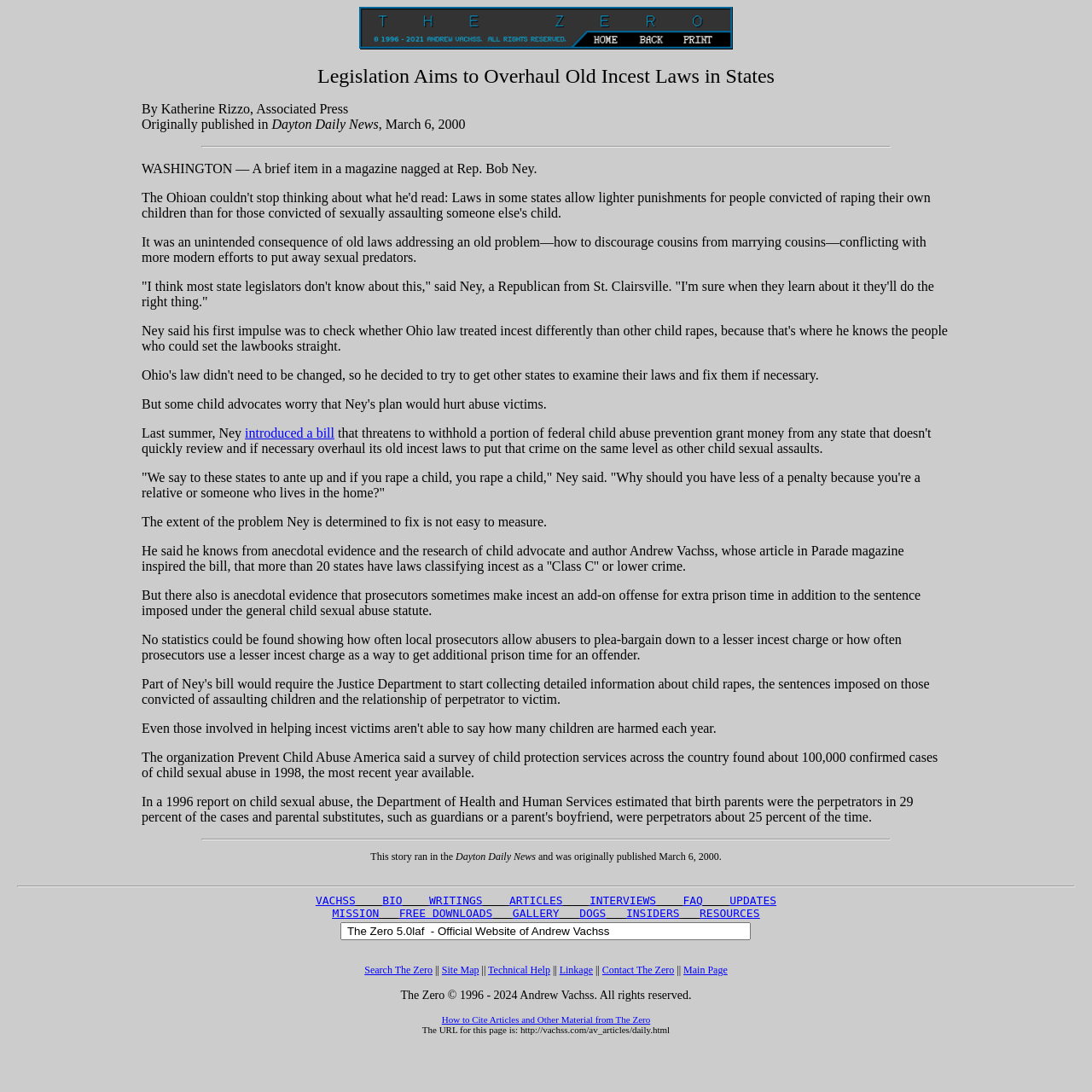Give a one-word or phrase response to the following question: What is the purpose of Rep. Bob Ney's bill?

To overhaul old incest laws in states